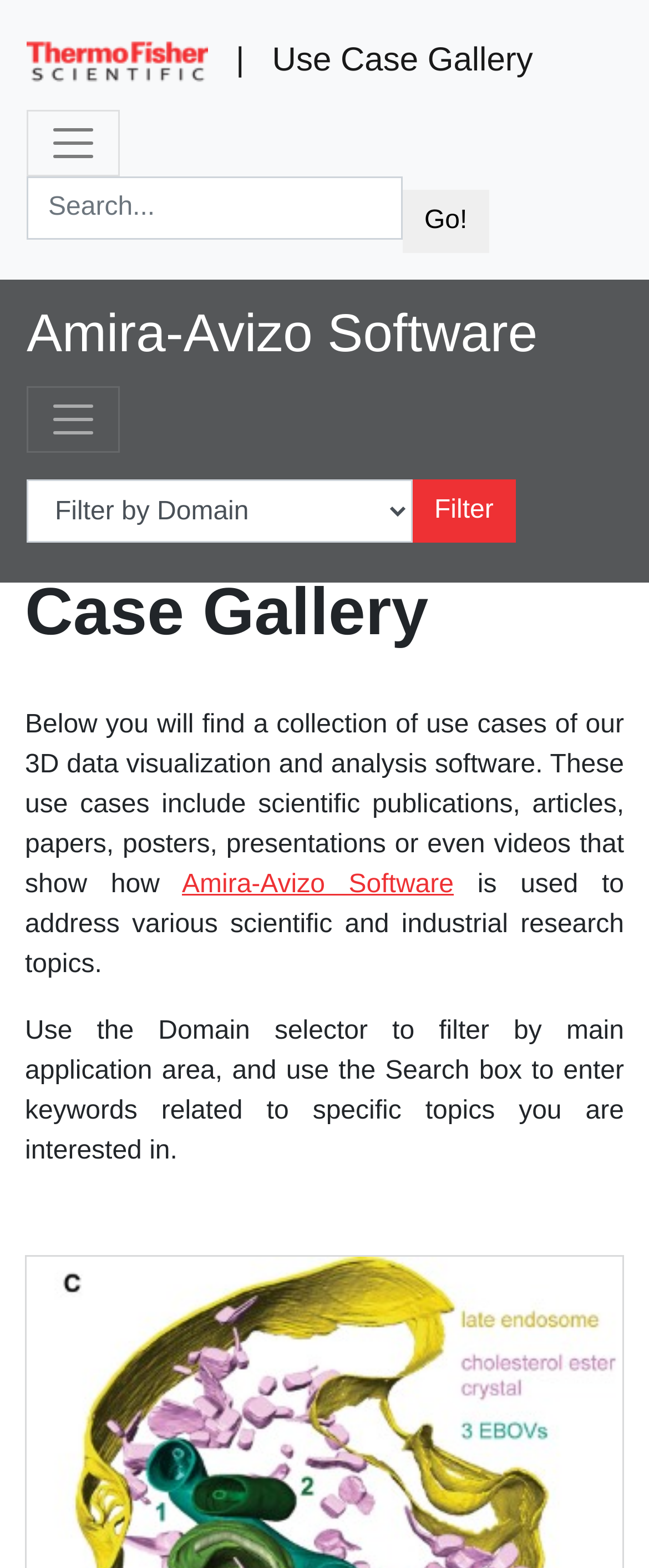Please provide a short answer using a single word or phrase for the question:
What type of content can be found in this gallery?

Scientific publications, articles, papers, posters, presentations or videos